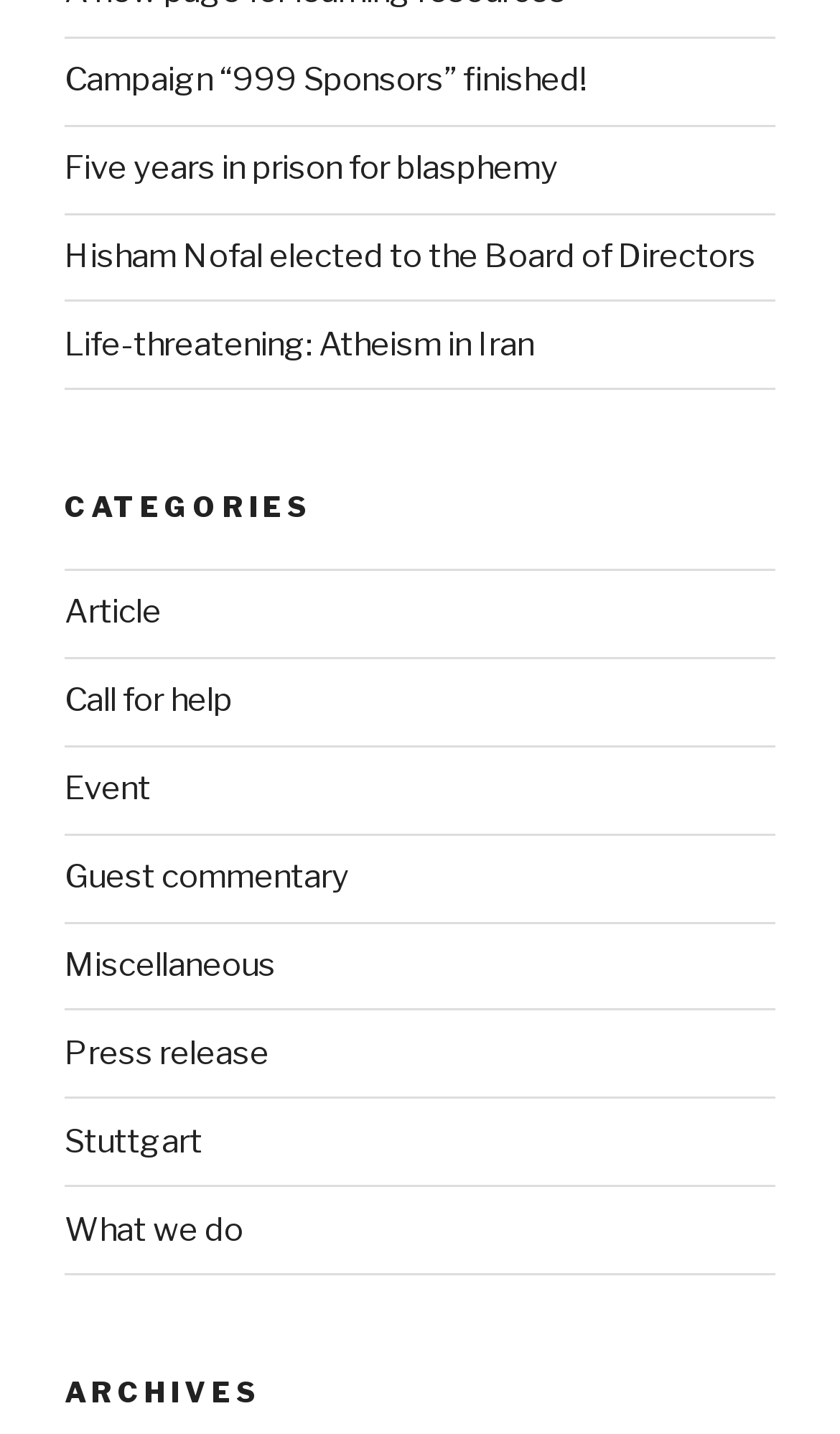Show the bounding box coordinates of the element that should be clicked to complete the task: "Learn about 'What we do'".

[0.077, 0.844, 0.29, 0.871]